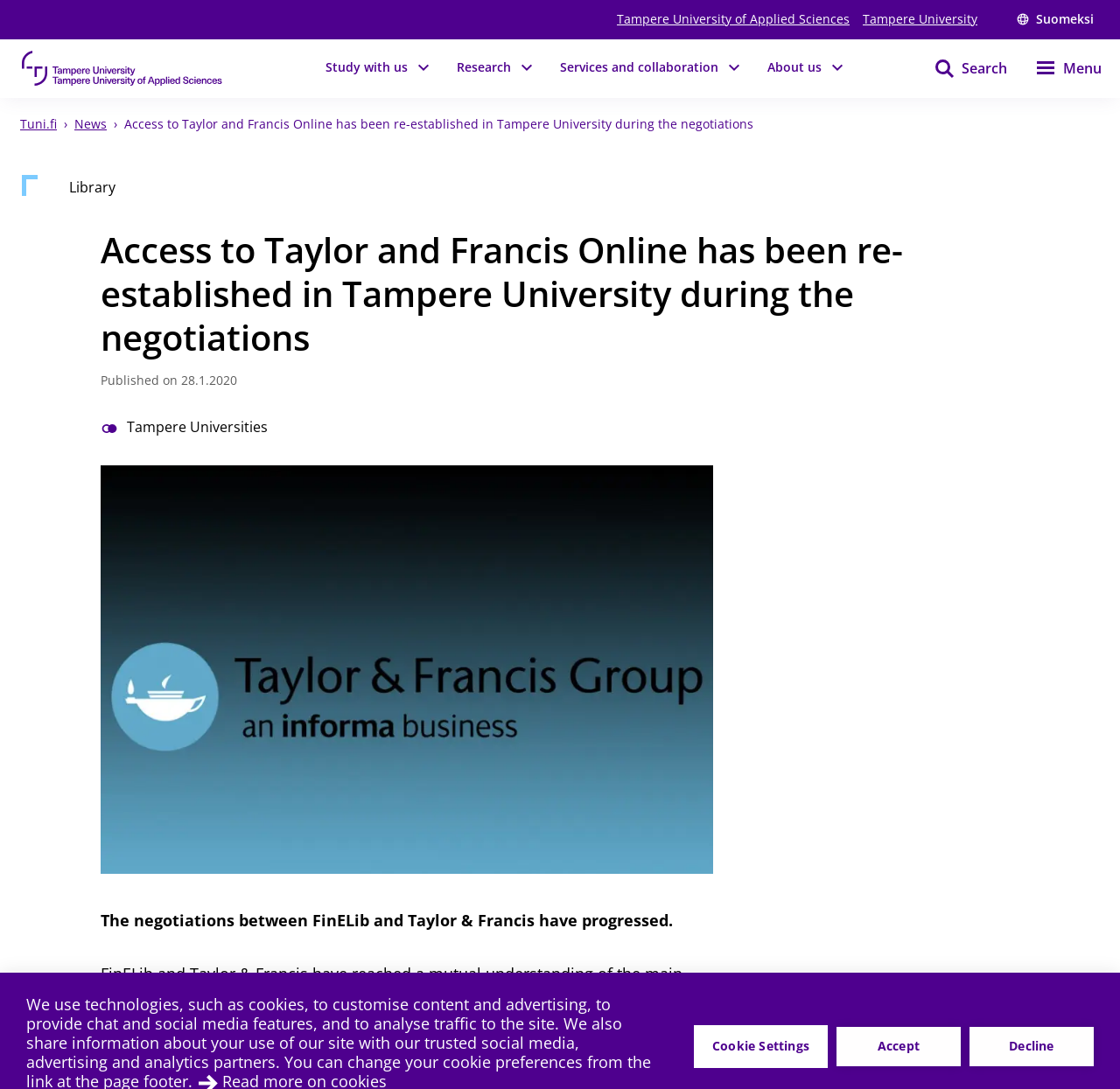From the image, can you give a detailed response to the question below:
What is the name of the university mentioned?

The answer can be found in the link 'Tampere University of Applied Sciences' and 'Tampere University' at the top of the webpage, indicating that the webpage is related to Tampere University.